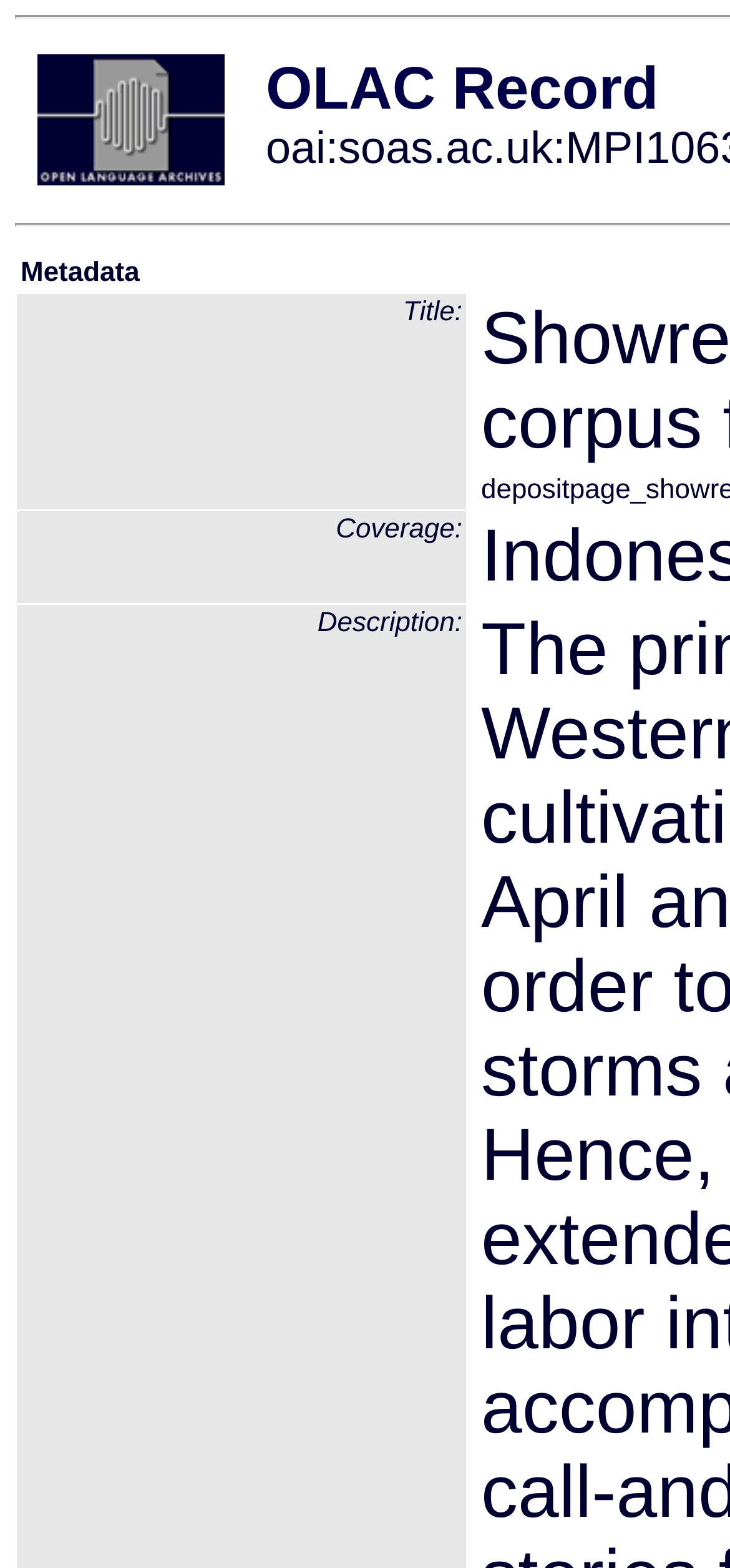Give a detailed explanation of the elements present on the webpage.

The webpage is a record page titled "OLAC Record: depositpage_showreel". At the top-left corner, there is a grid cell containing a link with an image. The image is positioned above the link text. 

To the right of the top-left grid cell, there is a grid cell with the title "Title:". Below this title, there are two empty grid cells, one on top of the other. 

On the left side of the page, below the top-left grid cell, there is another grid cell with the title "Coverage:". To the right of this title, there is an empty grid cell.